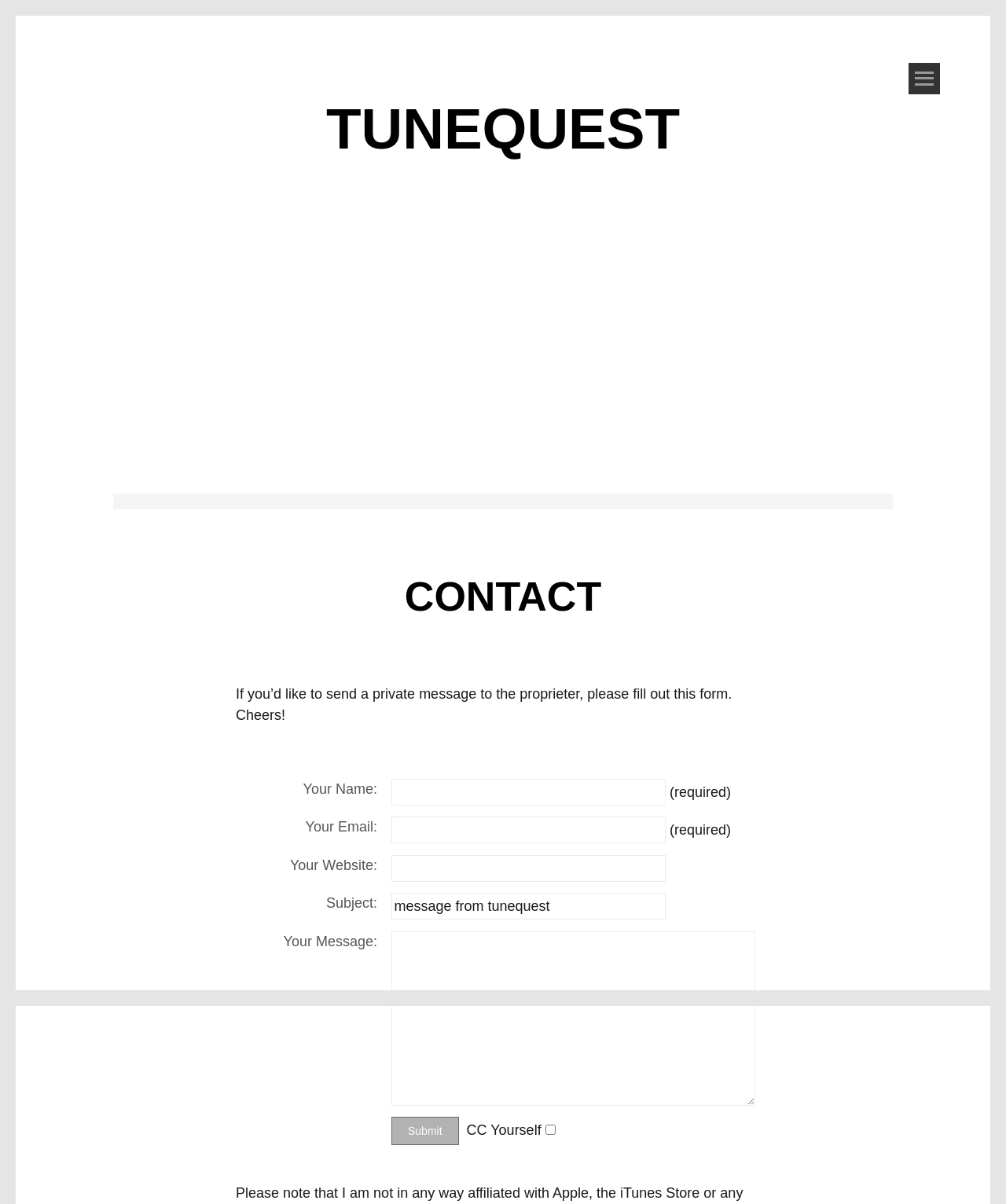What is the purpose of this webpage?
Provide a one-word or short-phrase answer based on the image.

Contact form